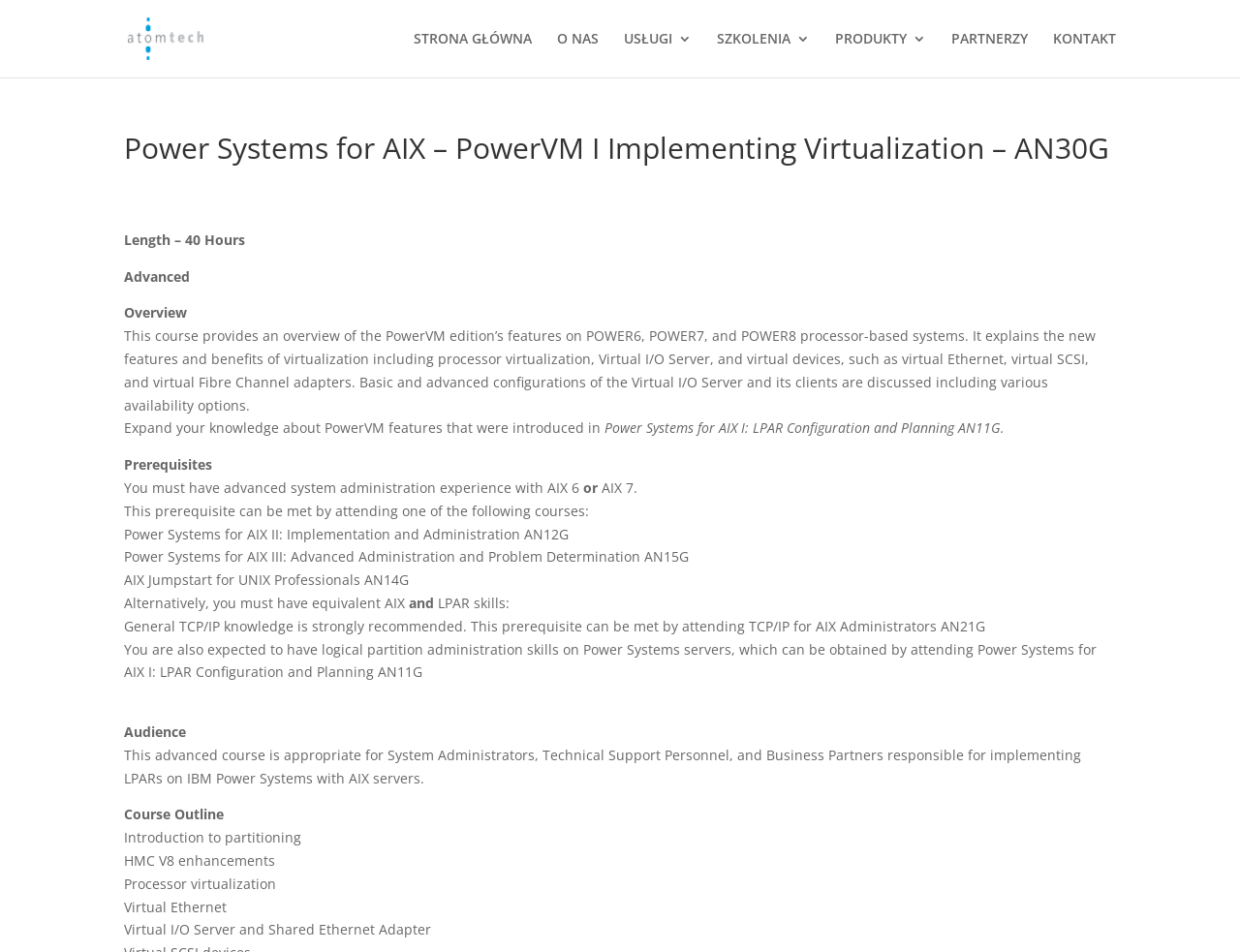Describe the webpage in detail, including text, images, and layout.

This webpage is about a course titled "Power Systems for AIX – PowerVM I Implementing Virtualization – AN30G" provided by www.atom-tech.pl. At the top, there is a logo of www.atom-tech.pl, which is an image linked to the website's homepage. Below the logo, there is a navigation menu with seven links: "STRONA GŁÓWNA", "O NAS", "USŁUGI 3", "SZKOLENIA 3", "PRODUKTY 3", "PARTNERZY", and "KONTAKT". 

The main content of the webpage is divided into several sections. The first section is the course title, which is also the heading of the webpage. Below the title, there is a brief description of the course, which explains the features of PowerVM edition on POWER6, POWER7, and POWER8 processor-based systems. 

The next section is about the course details, including the length of the course, which is 40 hours, and the level of the course, which is advanced. There is also an overview of the course, which explains the topics that will be covered. 

Following the course details, there is a section about the prerequisites for the course, which includes advanced system administration experience with AIX 6 or AIX 7, and equivalent AIX and LPAR skills. 

The webpage also provides information about the target audience of the course, which includes System Administrators, Technical Support Personnel, and Business Partners responsible for implementing LPARs on IBM Power Systems with AIX servers. 

Finally, there is a course outline section, which lists the topics that will be covered in the course, including introduction to partitioning, HMC V8 enhancements, processor virtualization, virtual Ethernet, and virtual I/O Server and Shared Ethernet Adapter.